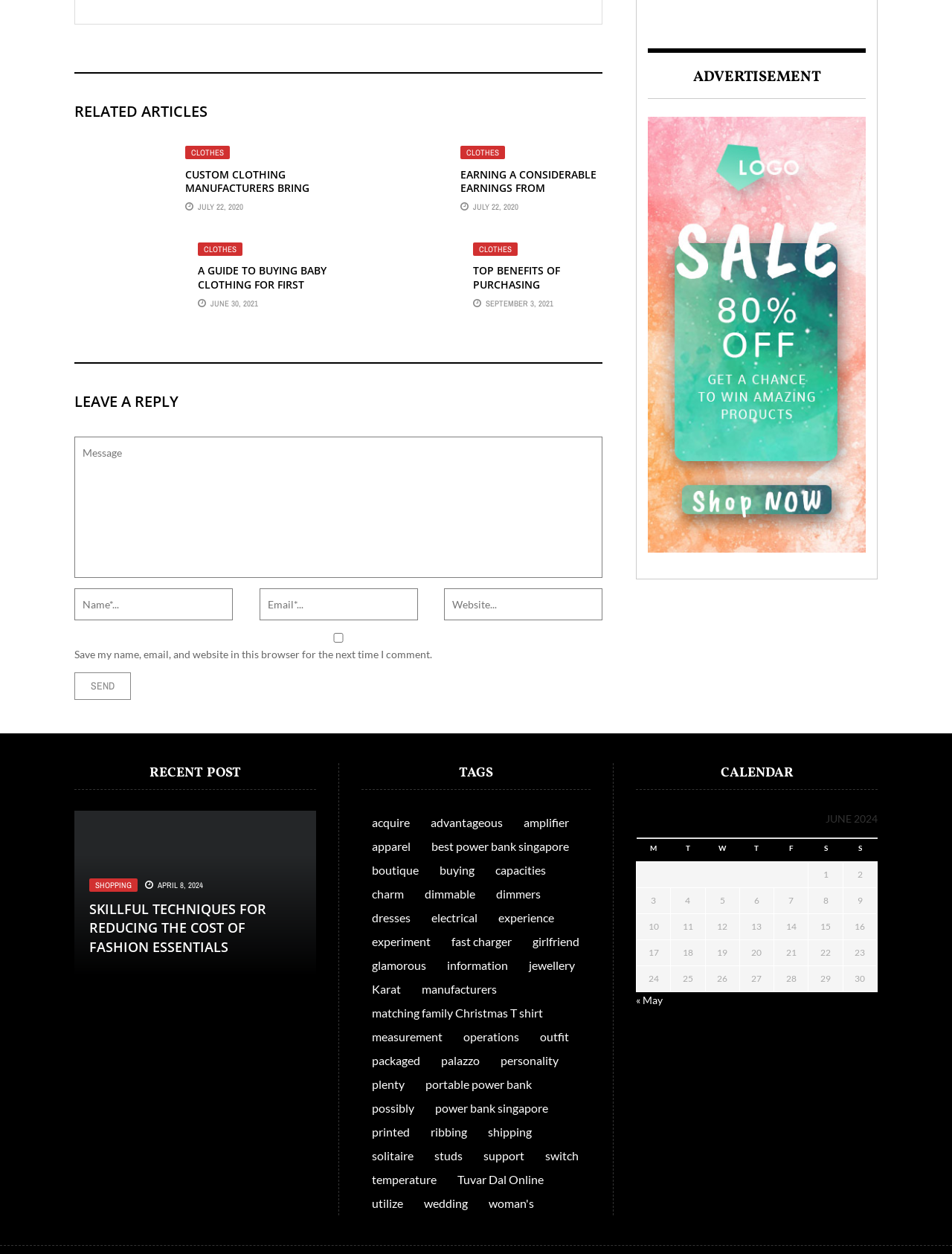Find the bounding box coordinates of the clickable area required to complete the following action: "Check the 'Save my name, email, and website in this browser for the next time I comment.' checkbox".

[0.078, 0.505, 0.633, 0.512]